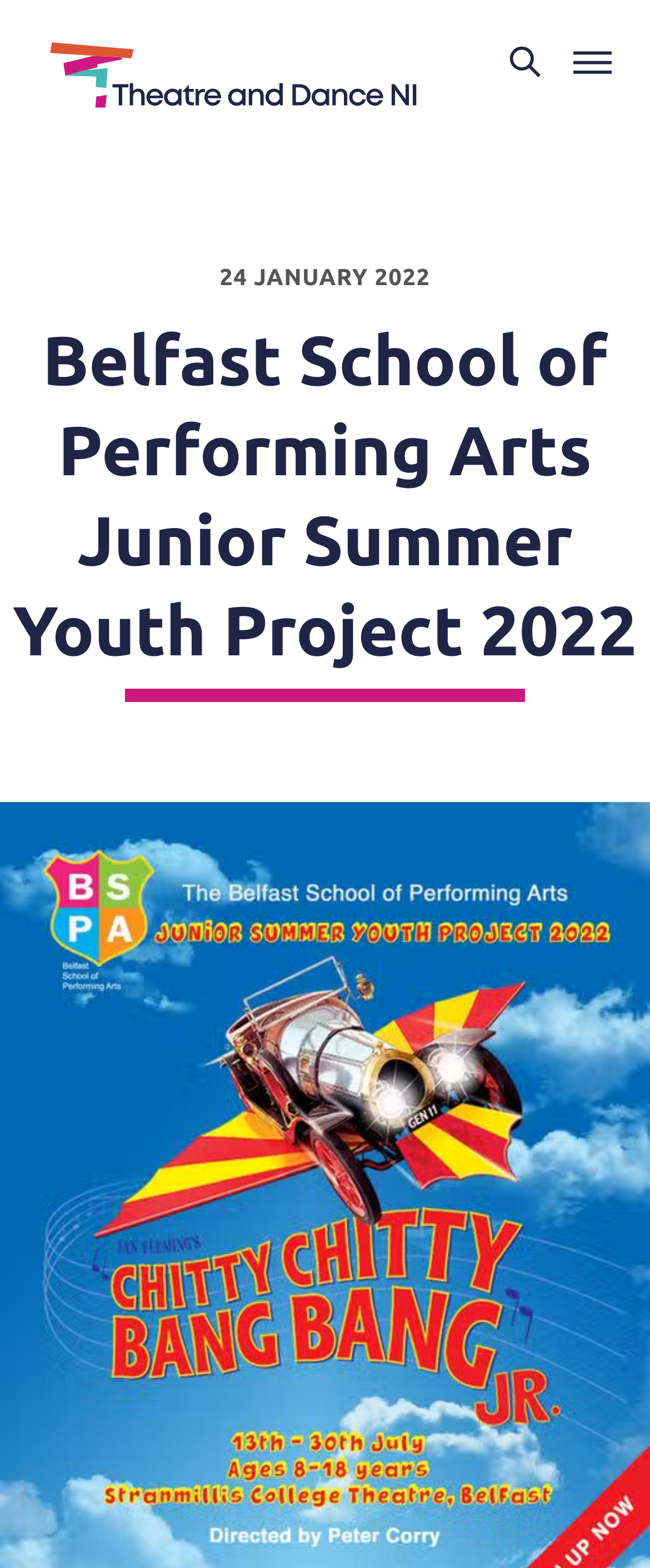Determine the main headline from the webpage and extract its text.

Belfast School of Performing Arts Junior Summer Youth Project 2022